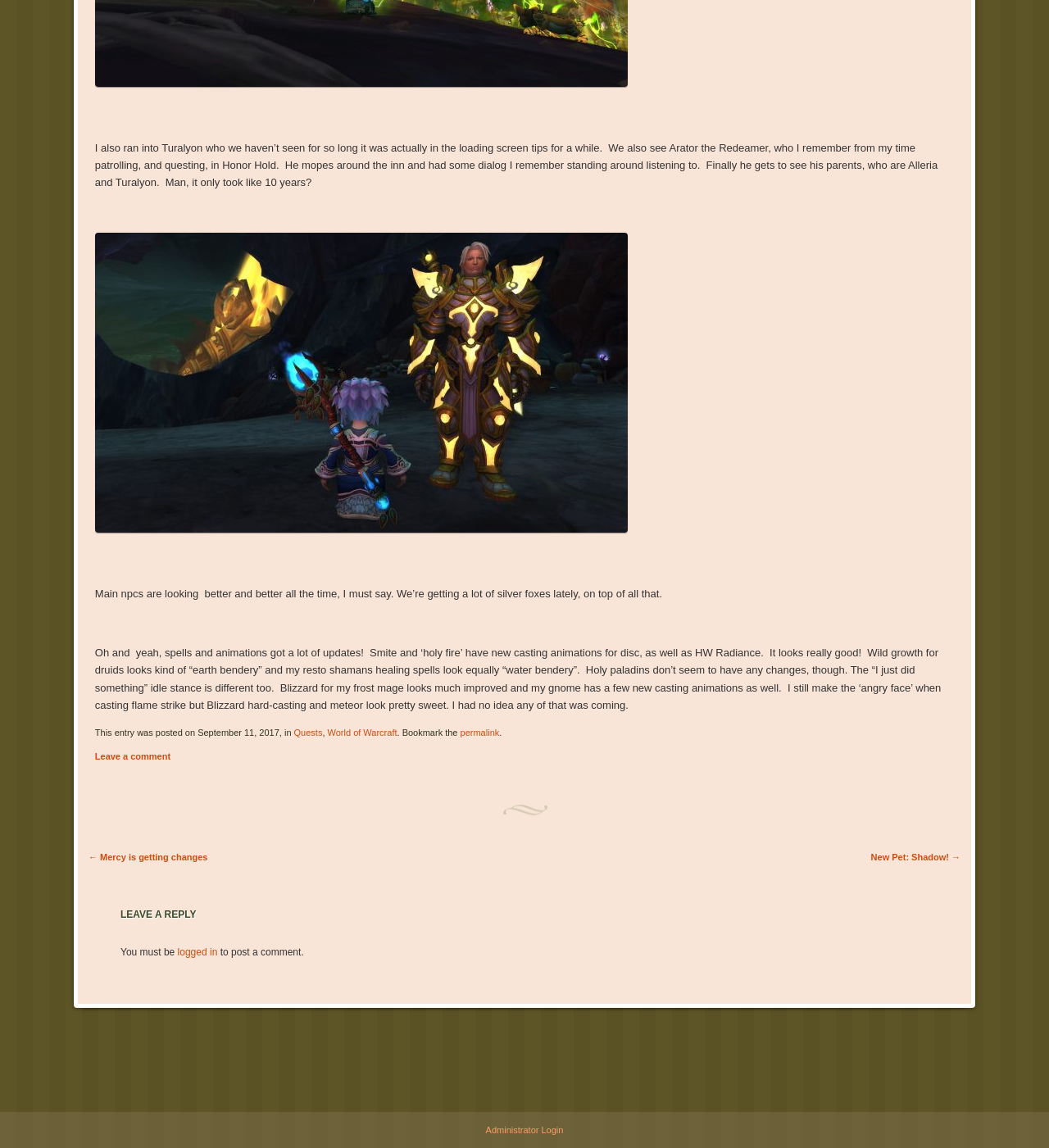Identify the bounding box coordinates of the clickable region required to complete the instruction: "Click the link to view previous post". The coordinates should be given as four float numbers within the range of 0 and 1, i.e., [left, top, right, bottom].

[0.084, 0.742, 0.198, 0.751]